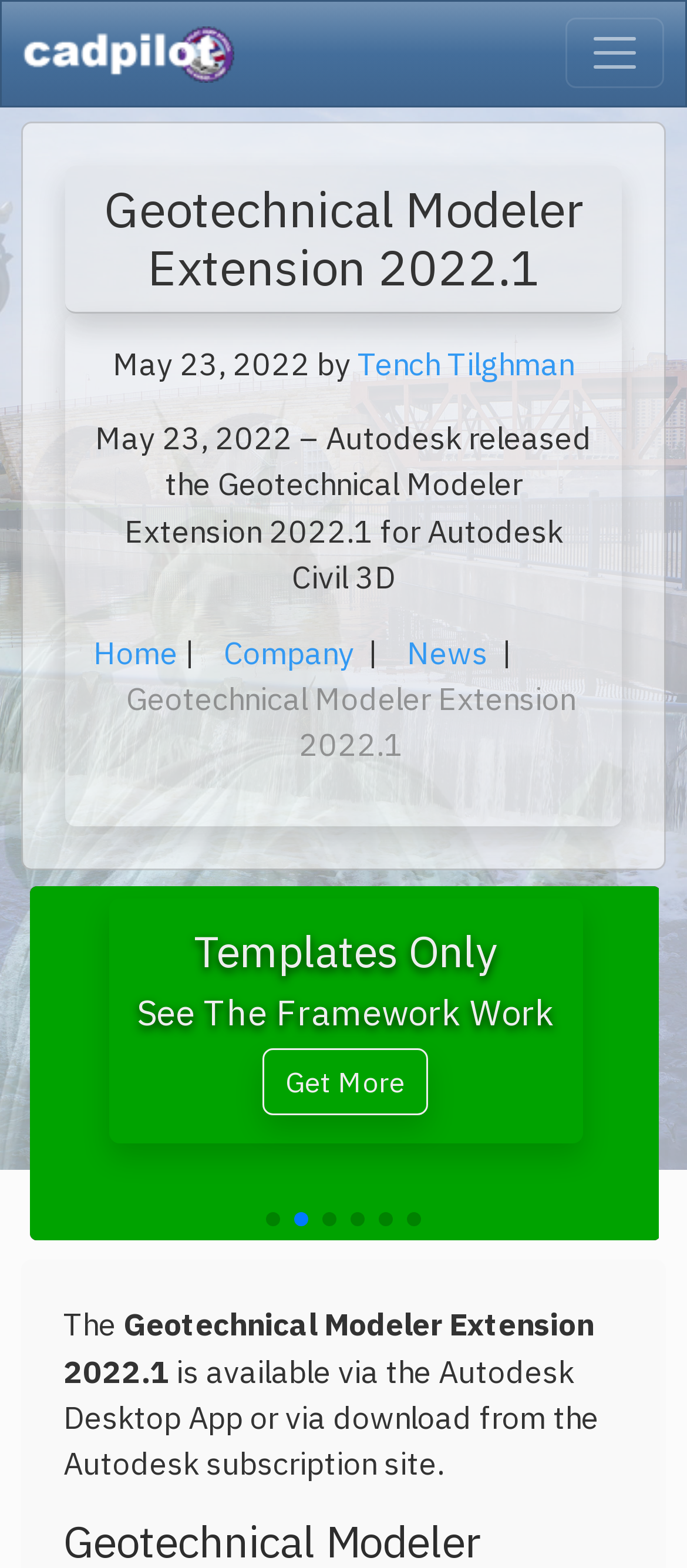Find the bounding box coordinates for the area that should be clicked to accomplish the instruction: "Get more Framework Videos".

[0.382, 0.669, 0.623, 0.712]